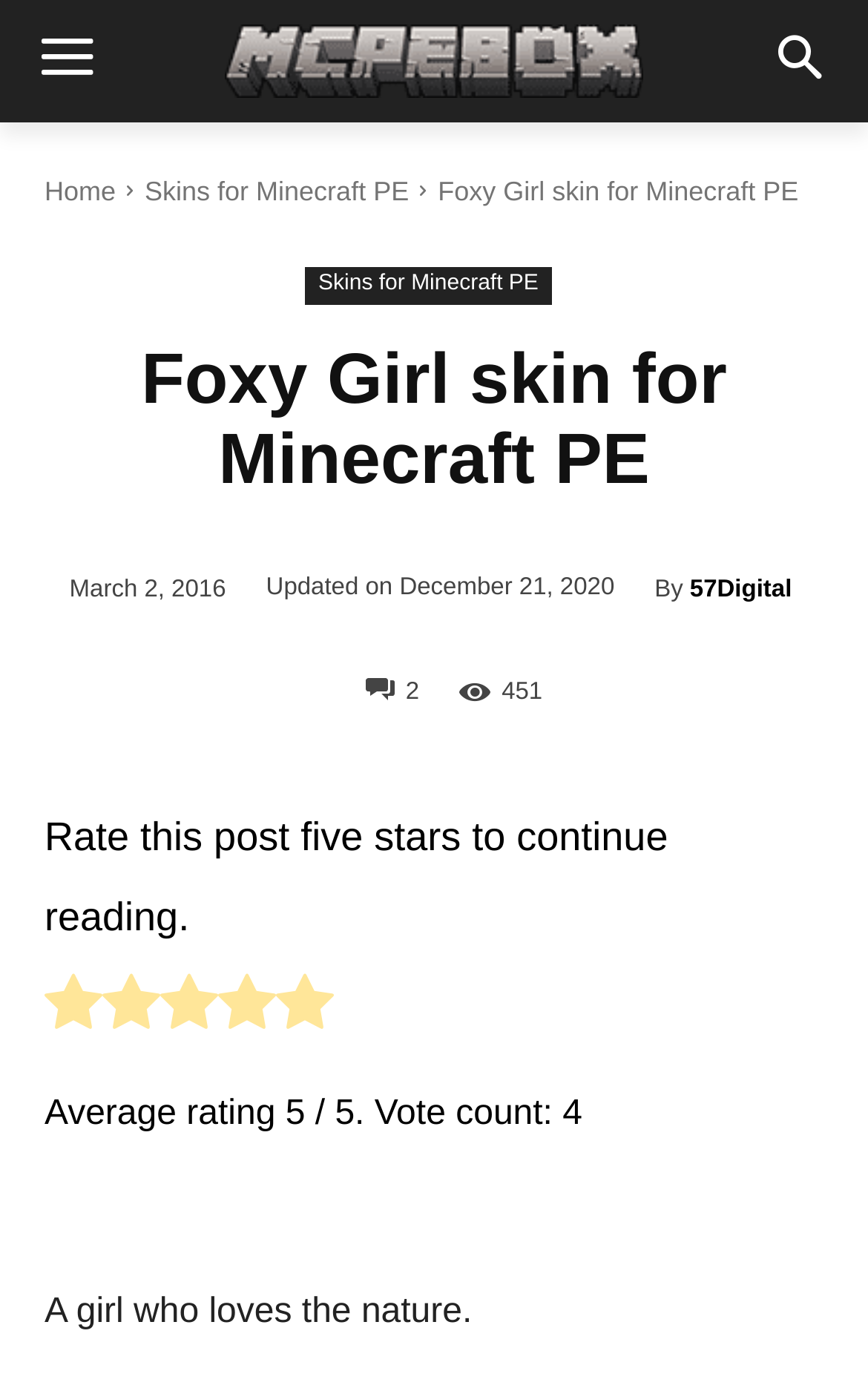Bounding box coordinates are specified in the format (top-left x, top-left y, bottom-right x, bottom-right y). All values are floating point numbers bounded between 0 and 1. Please provide the bounding box coordinate of the region this sentence describes: 2

[0.421, 0.489, 0.483, 0.508]